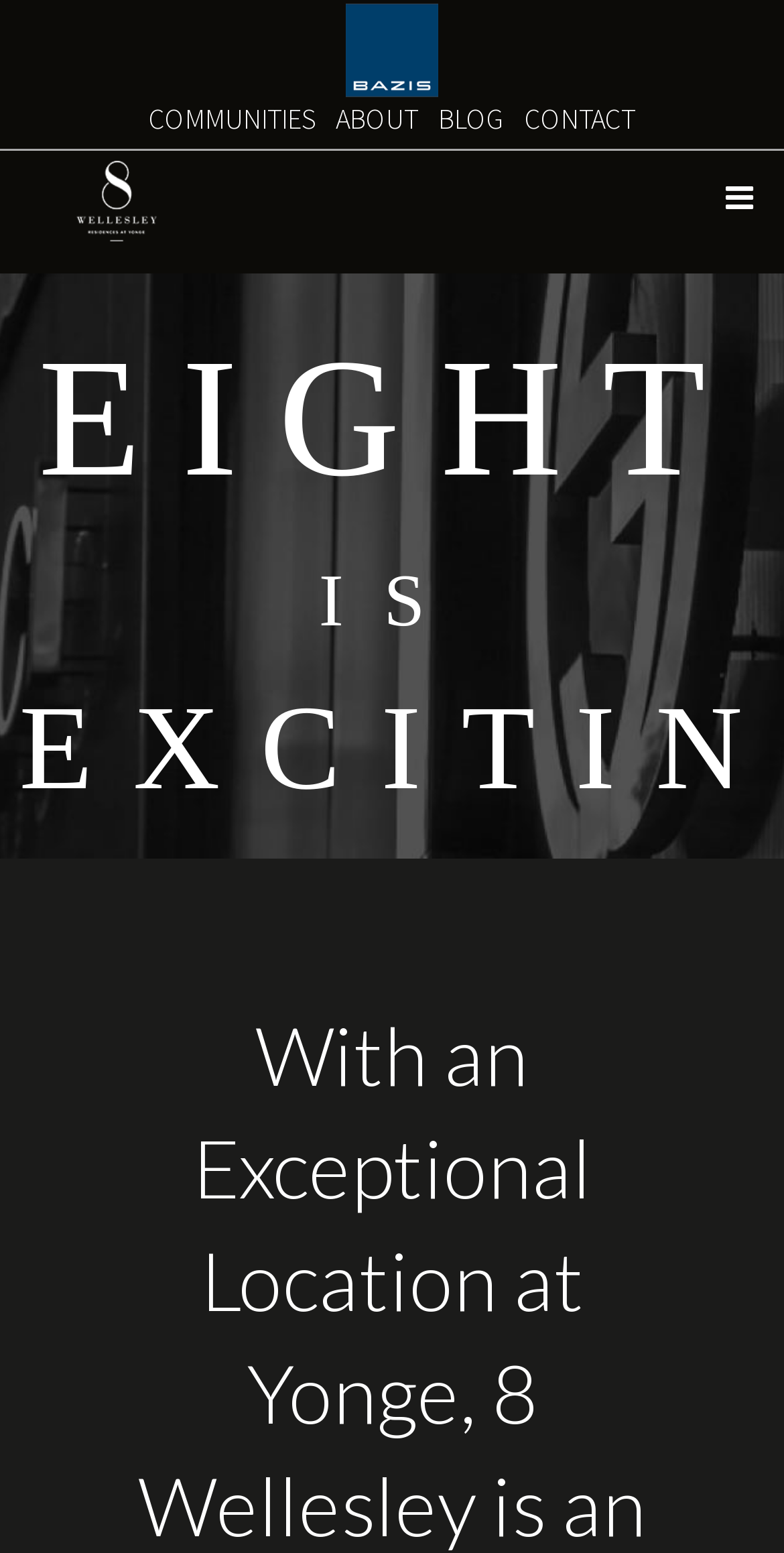How many navigation links are there?
Give a detailed response to the question by analyzing the screenshot.

I counted the number of link elements with text content that are positioned horizontally next to each other at the top of the webpage. I found four links with the text 'COMMUNITIES', 'ABOUT', 'BLOG', and 'CONTACT'.